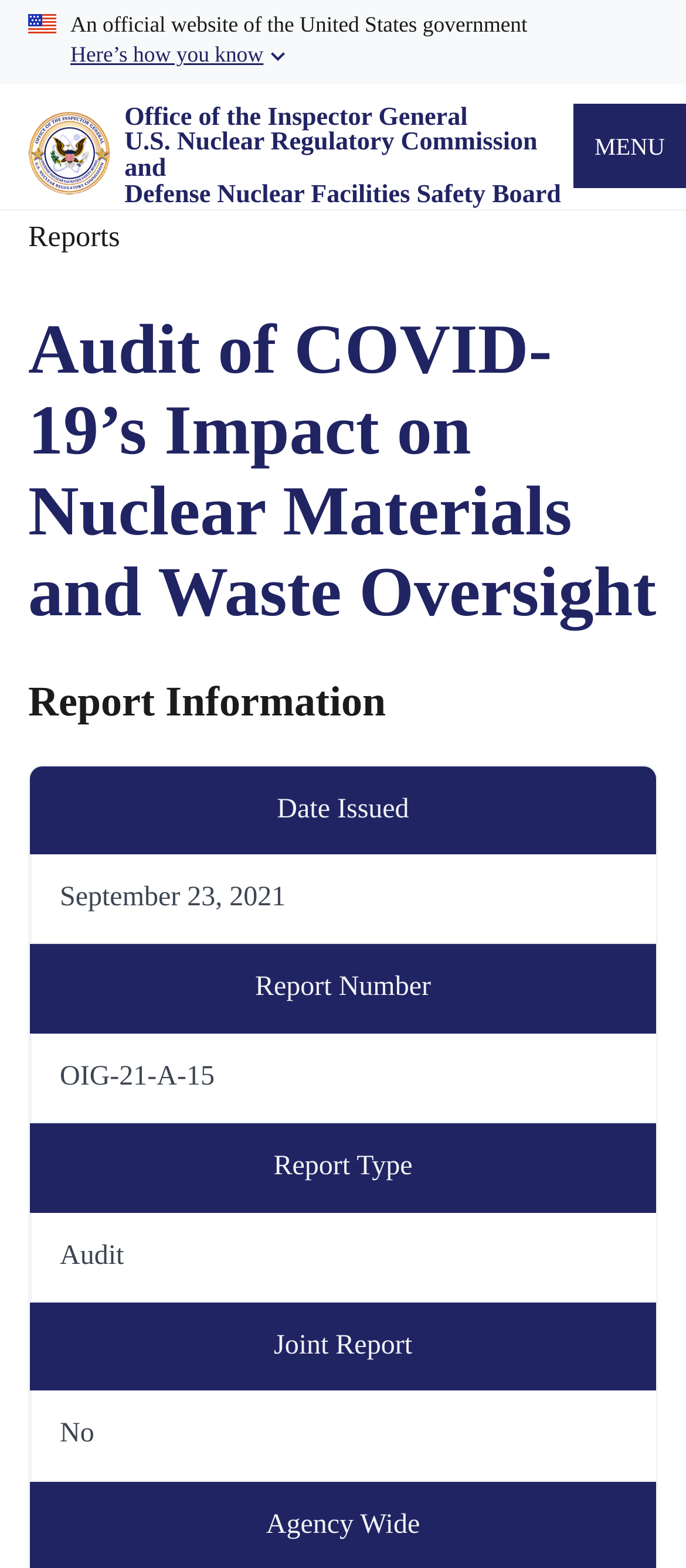What is the date the report was issued?
Refer to the image and provide a one-word or short phrase answer.

September 23, 2021